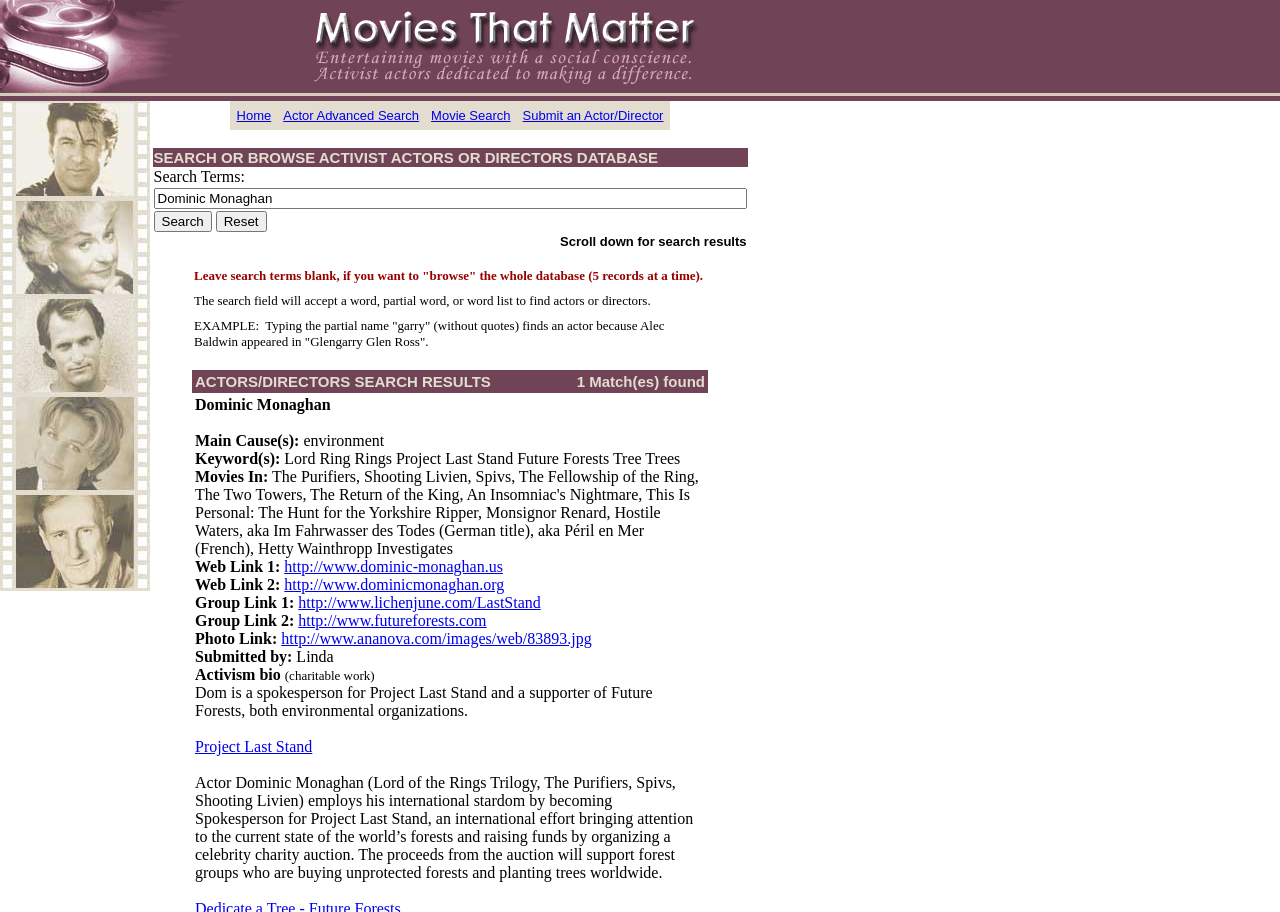Please identify the bounding box coordinates of the clickable area that will allow you to execute the instruction: "Search for an actor or director".

[0.12, 0.206, 0.583, 0.229]